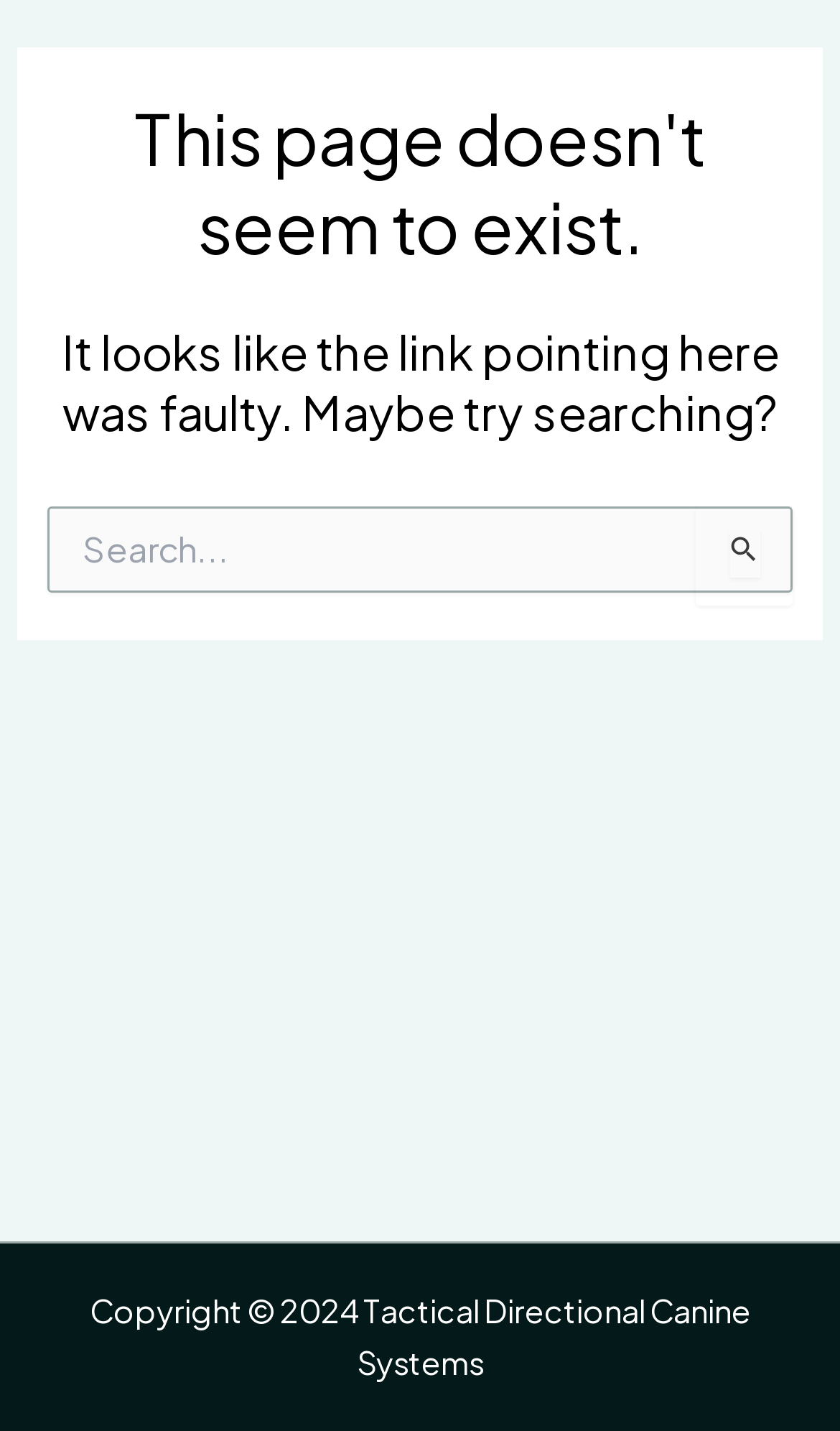Answer briefly with one word or phrase:
What is the message displayed on the page?

Page doesn't seem to exist